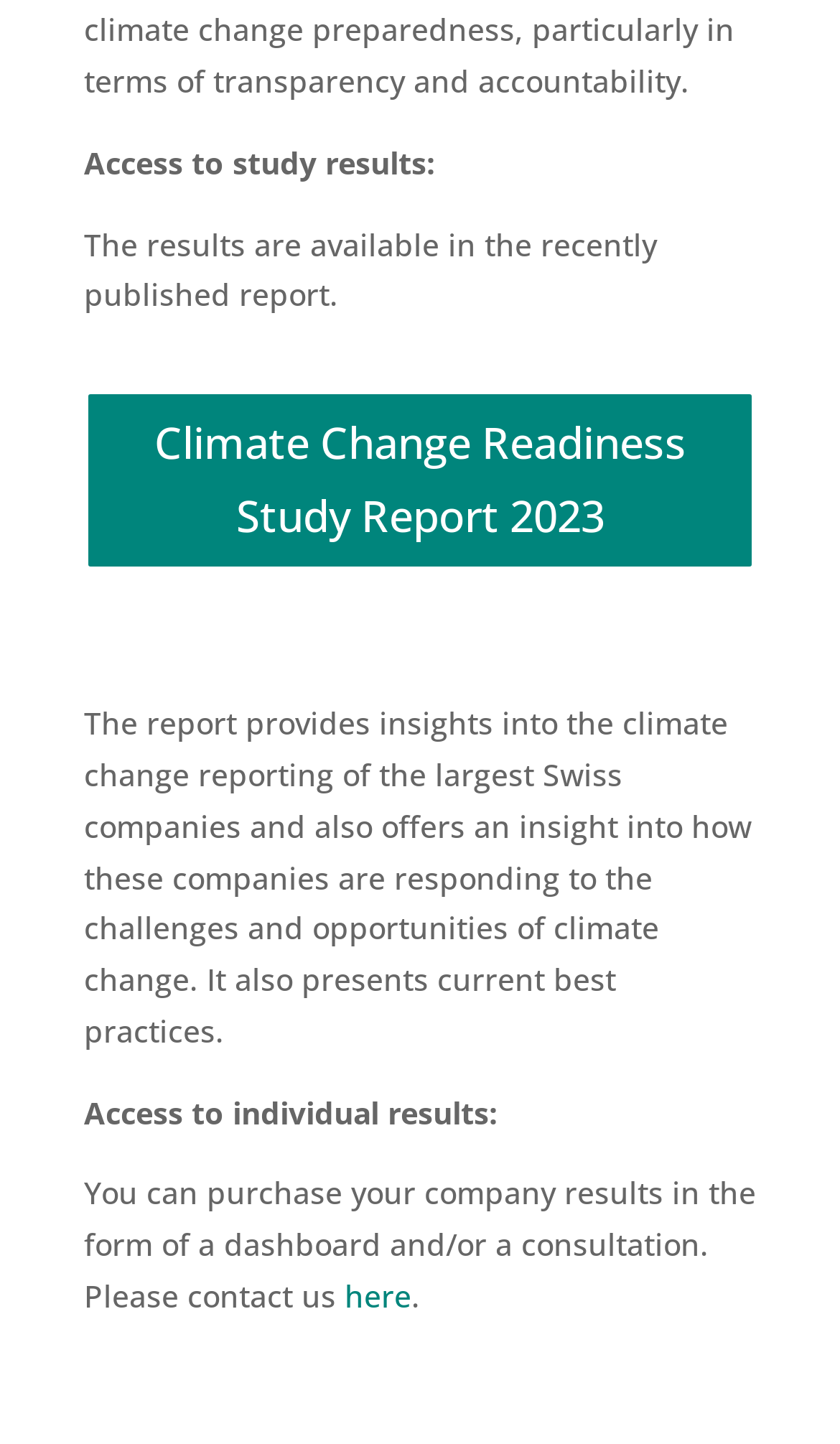Please provide a short answer using a single word or phrase for the question:
What is the purpose of the report?

Insights into climate change reporting